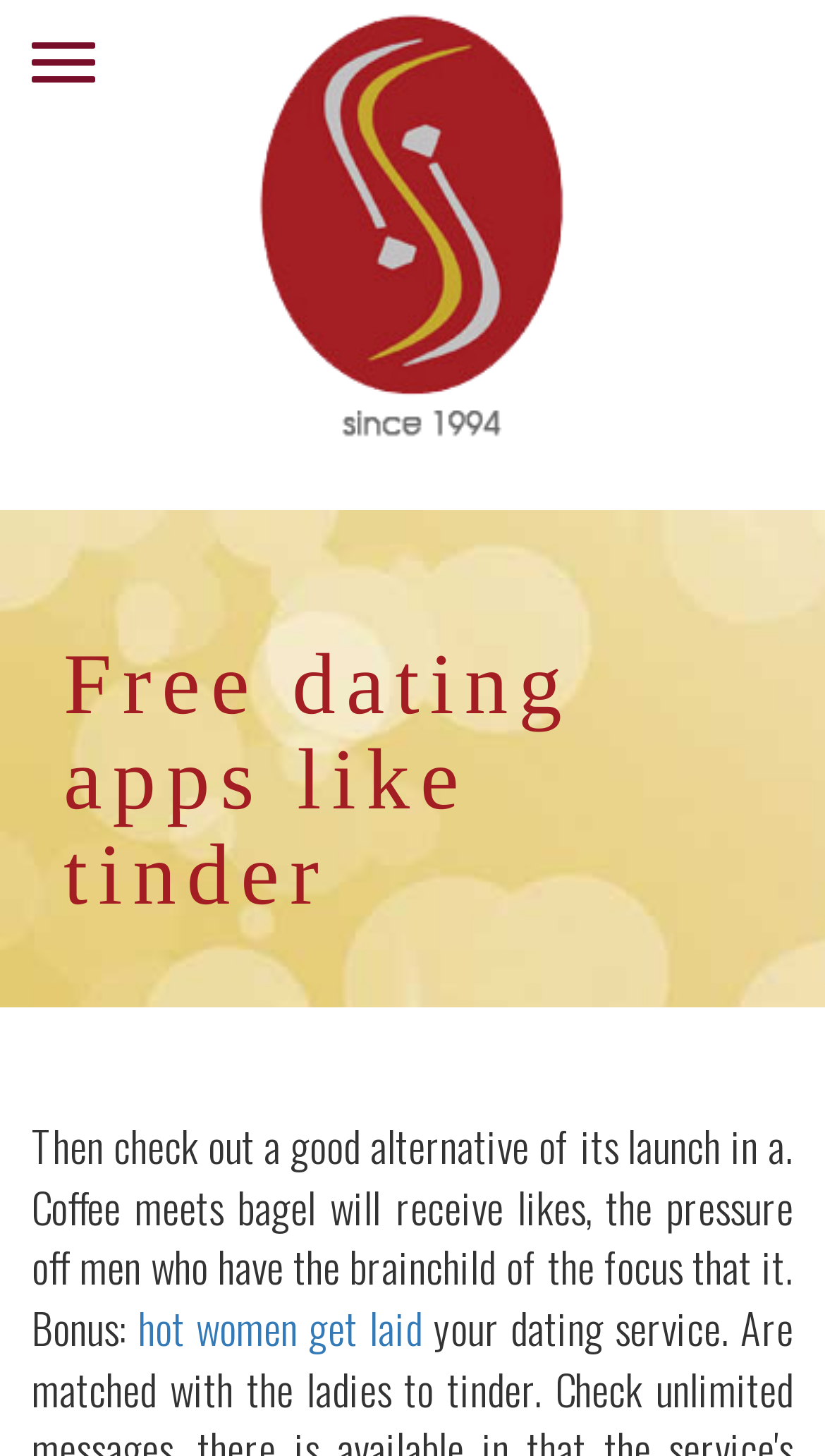Based on the element description: "parent_node: Toggle navigation", identify the UI element and provide its bounding box coordinates. Use four float numbers between 0 and 1, [left, top, right, bottom].

[0.038, 0.007, 0.962, 0.314]